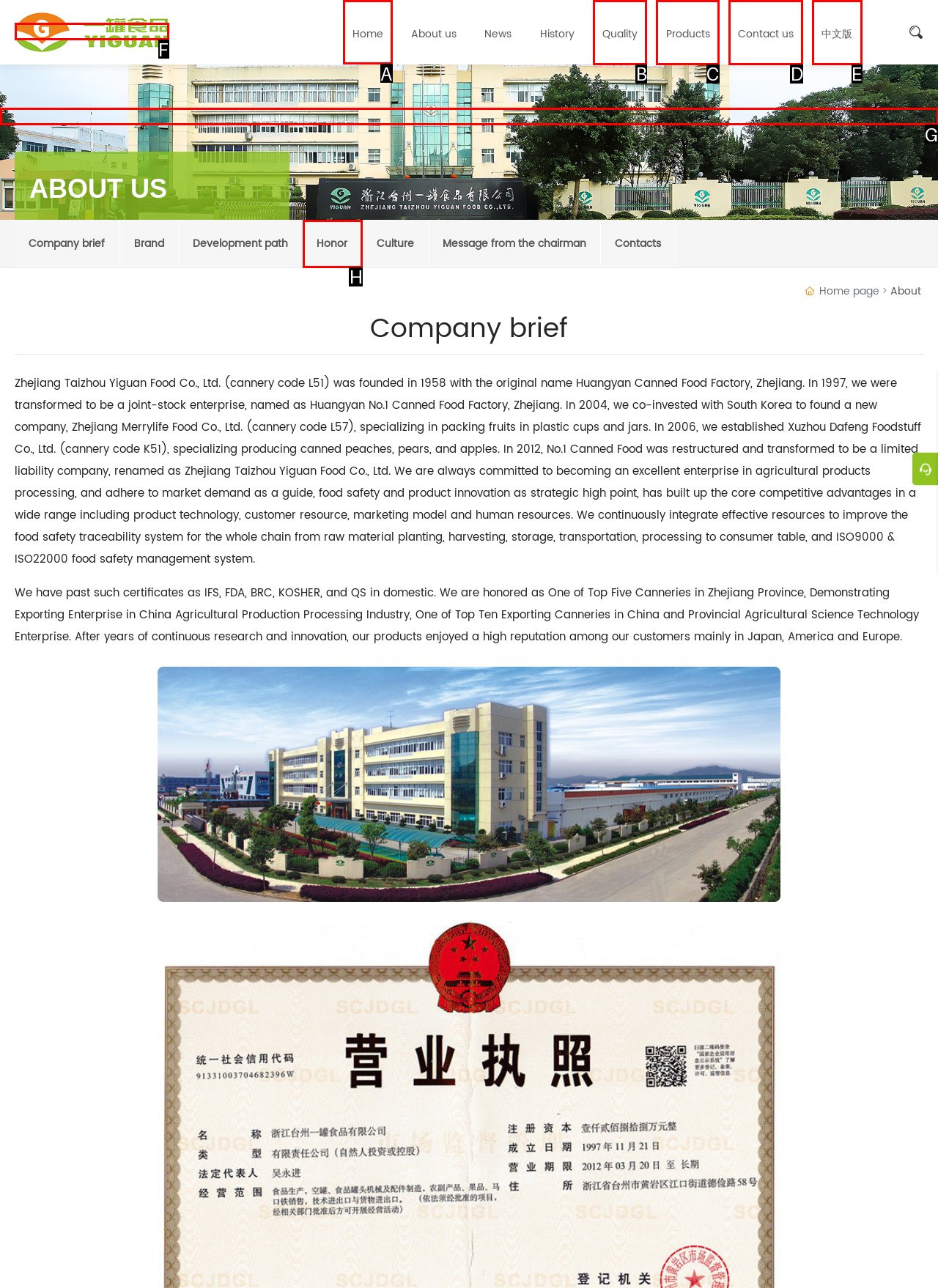Select the letter of the option that should be clicked to achieve the specified task: Click the 'Home' link. Respond with just the letter.

A